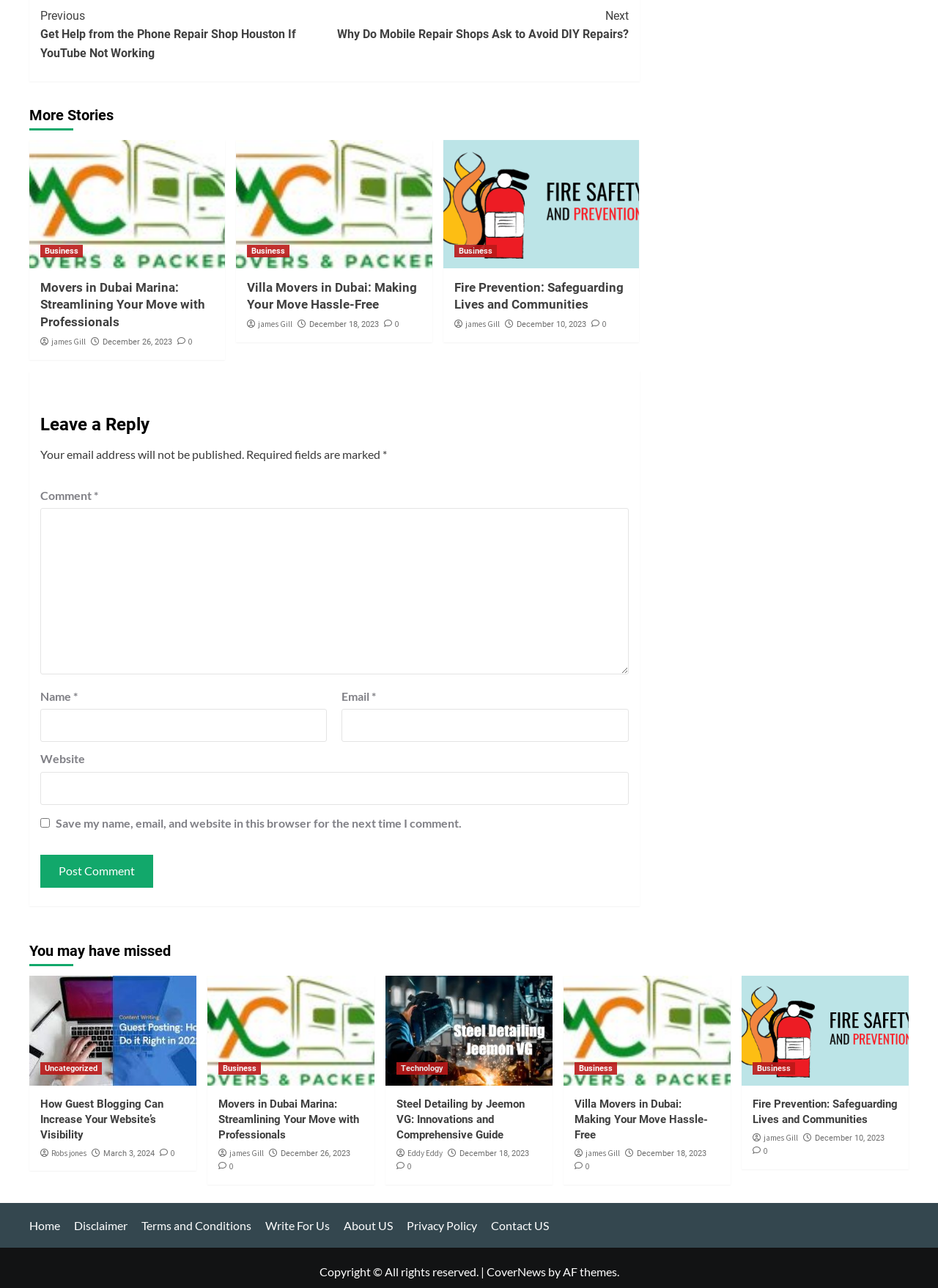Using the element description Write For Us, predict the bounding box coordinates for the UI element. Provide the coordinates in (top-left x, top-left y, bottom-right x, bottom-right y) format with values ranging from 0 to 1.

[0.283, 0.946, 0.364, 0.957]